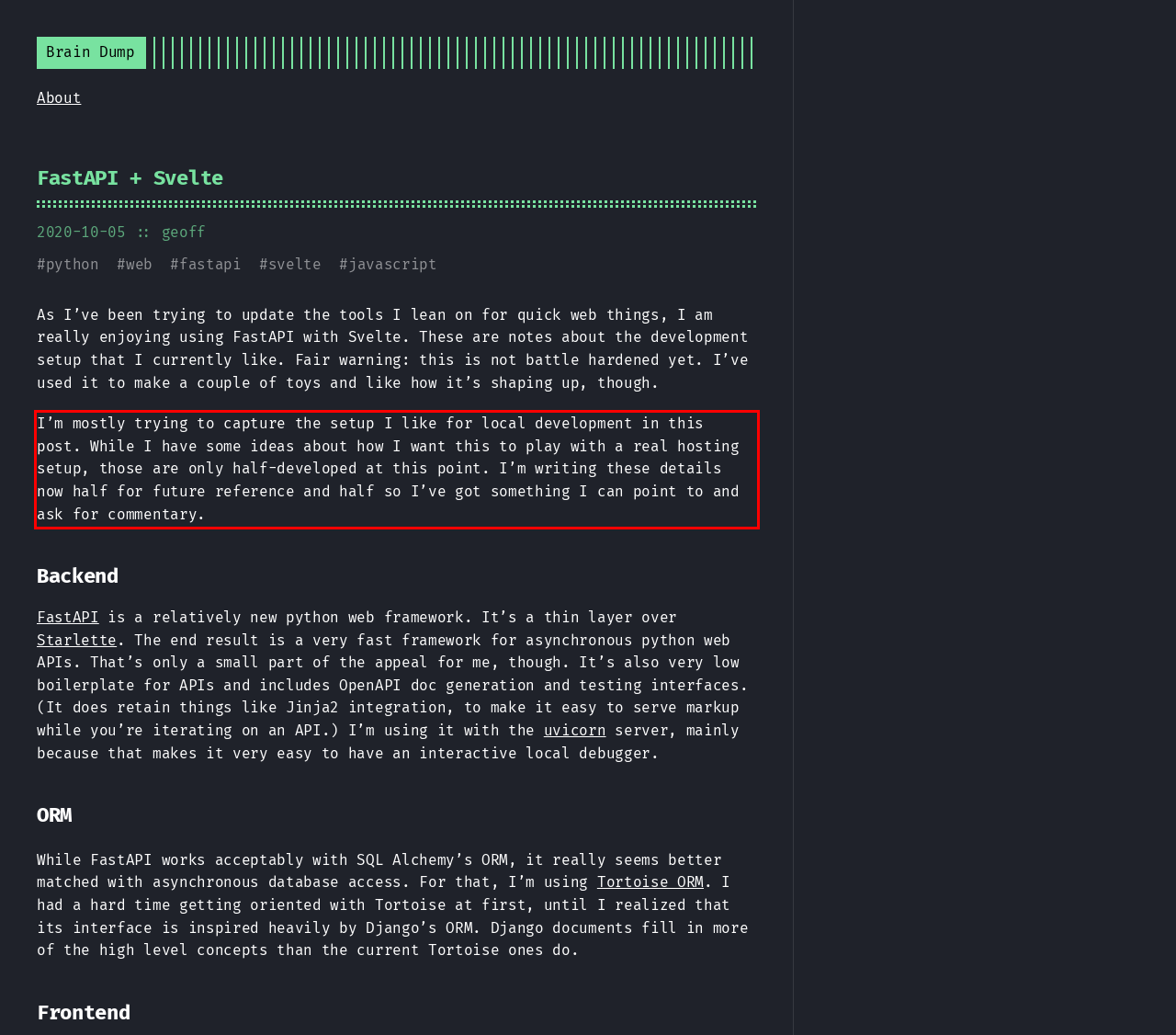Using the provided screenshot of a webpage, recognize the text inside the red rectangle bounding box by performing OCR.

I’m mostly trying to capture the setup I like for local development in this post. While I have some ideas about how I want this to play with a real hosting setup, those are only half-developed at this point. I’m writing these details now half for future reference and half so I’ve got something I can point to and ask for commentary.